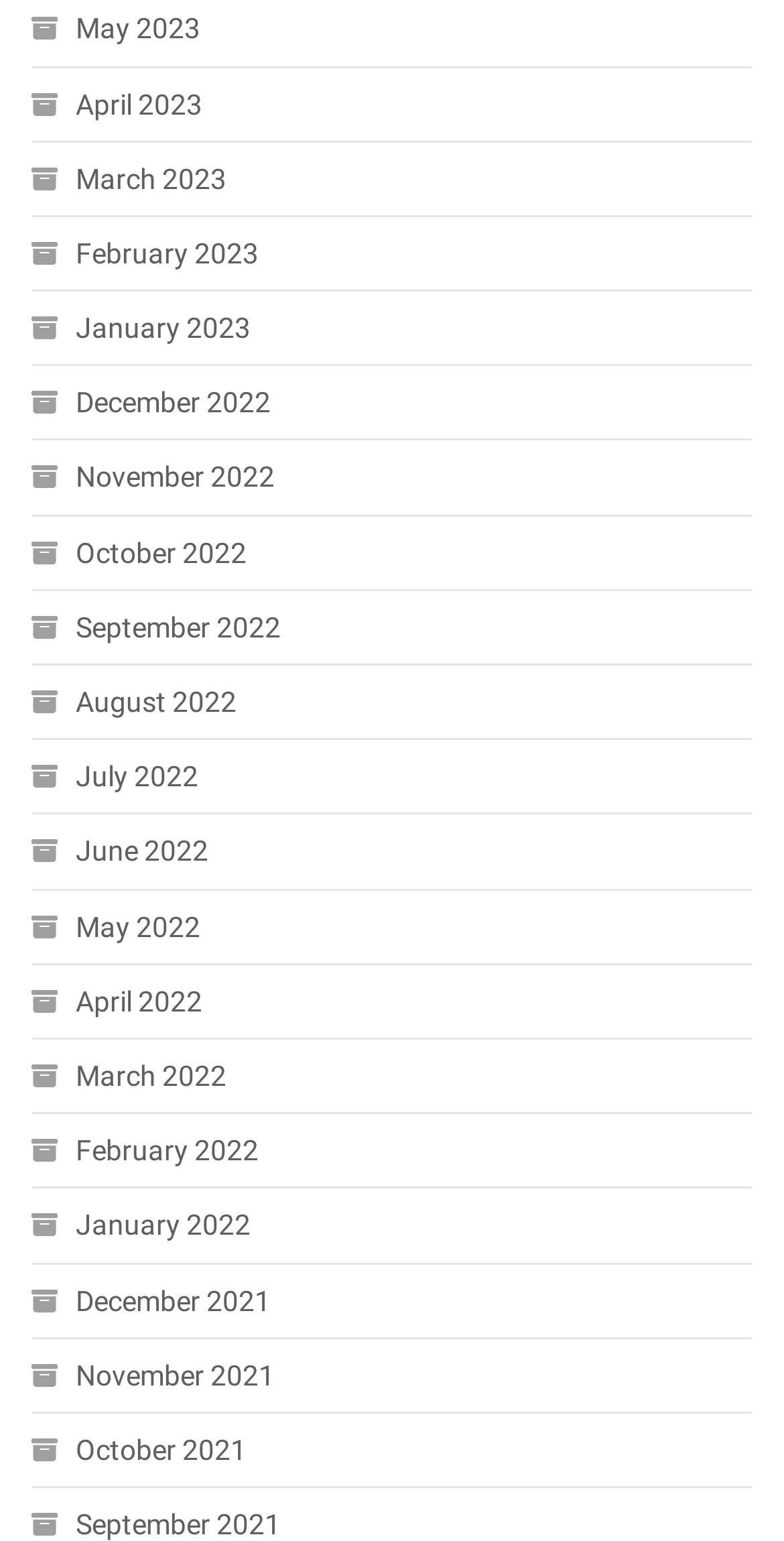Respond to the following question with a brief word or phrase:
What is the most recent month listed?

May 2023